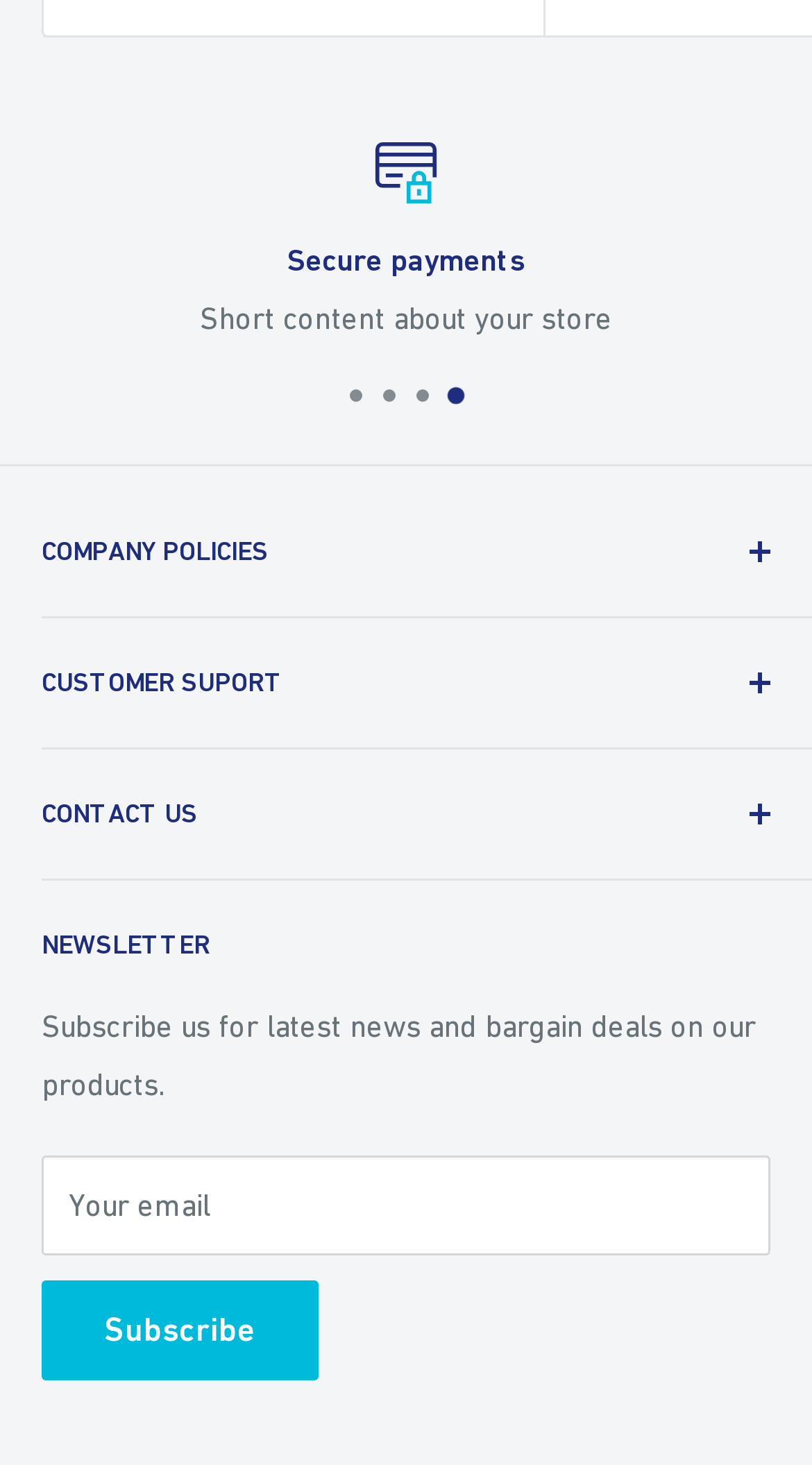From the screenshot, find the bounding box of the UI element matching this description: "Videos". Supply the bounding box coordinates in the form [left, top, right, bottom], each a float between 0 and 1.

None